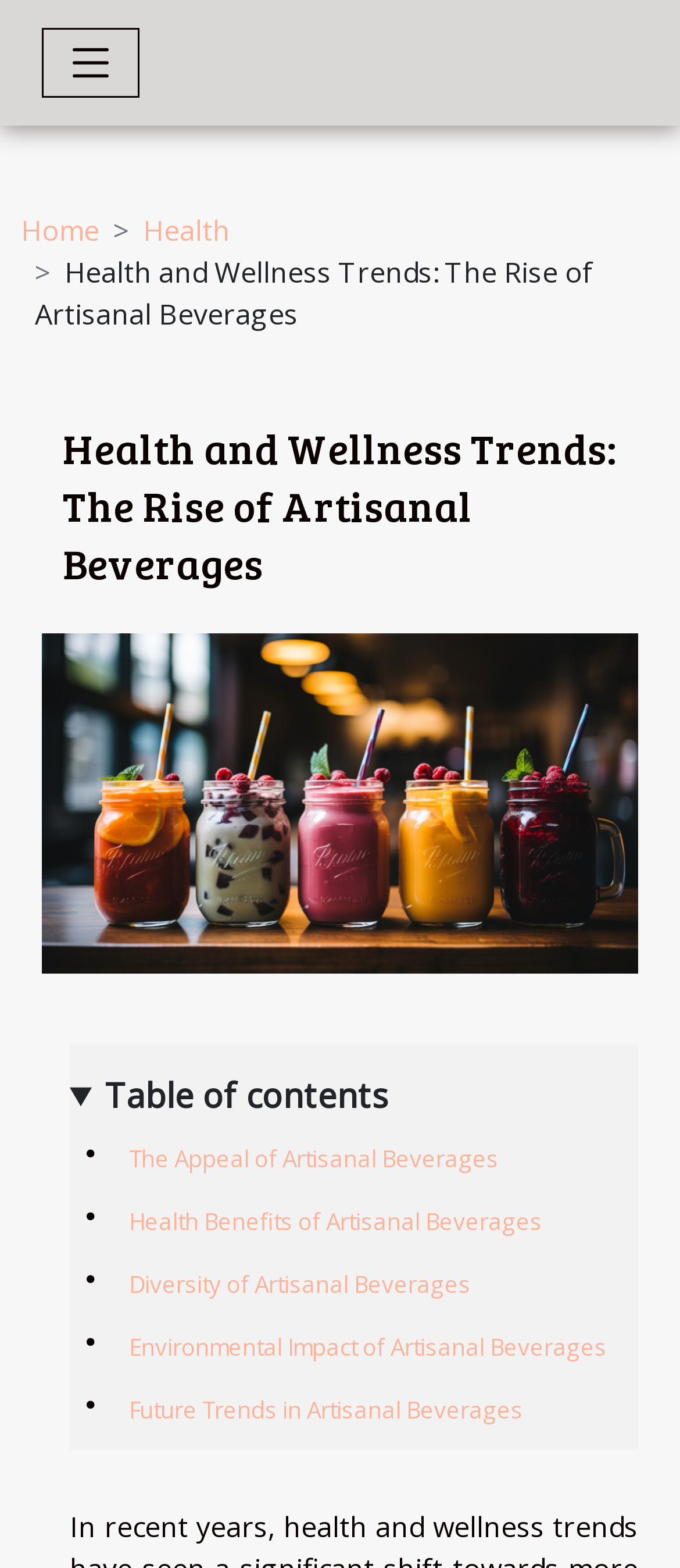Give a one-word or phrase response to the following question: What is the purpose of the 'Toggle navigation' button?

To expand navigation menu